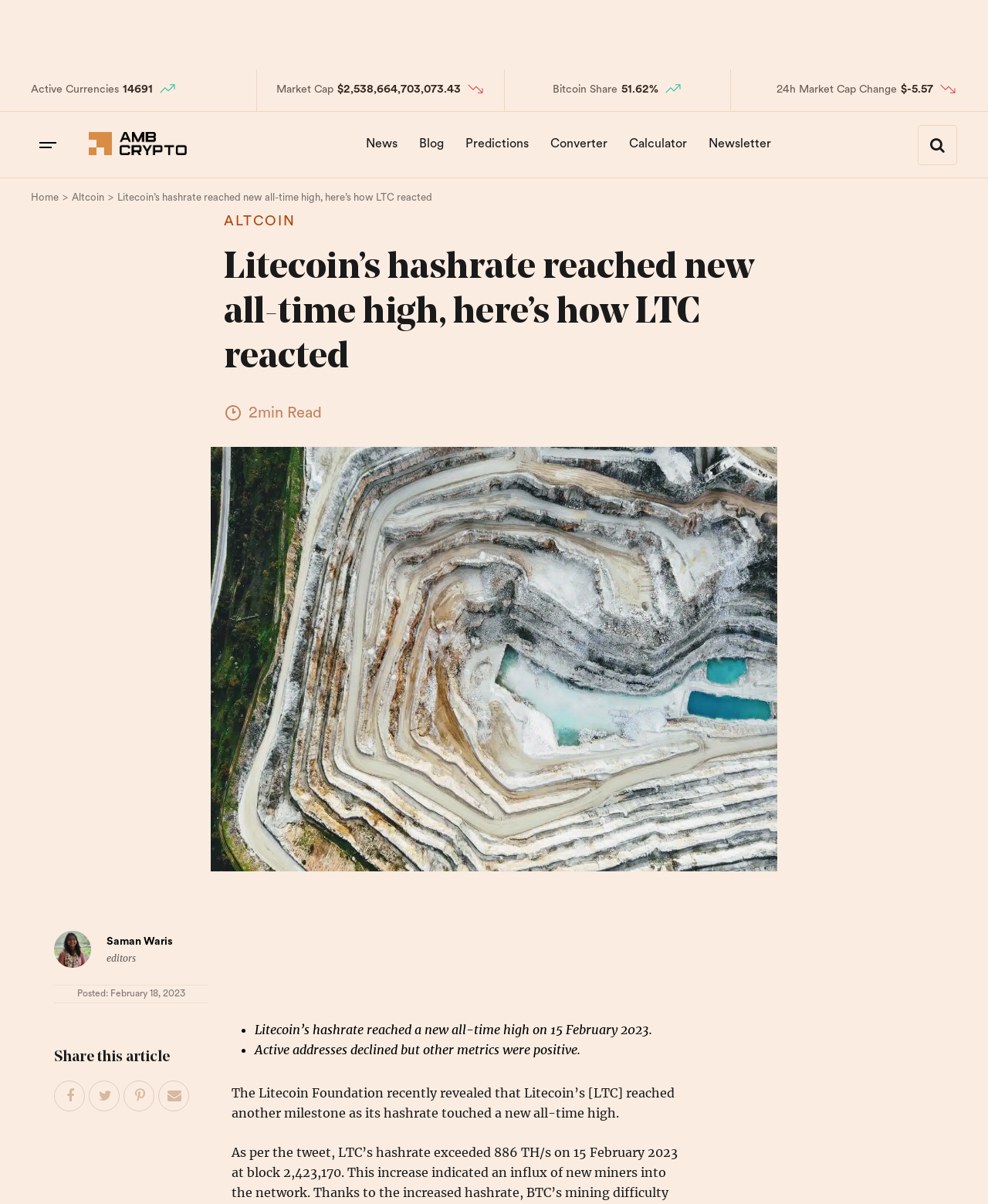Identify the bounding box coordinates of the region that needs to be clicked to carry out this instruction: "Click on the AMBCrypto link". Provide these coordinates as four float numbers ranging from 0 to 1, i.e., [left, top, right, bottom].

[0.09, 0.119, 0.189, 0.131]